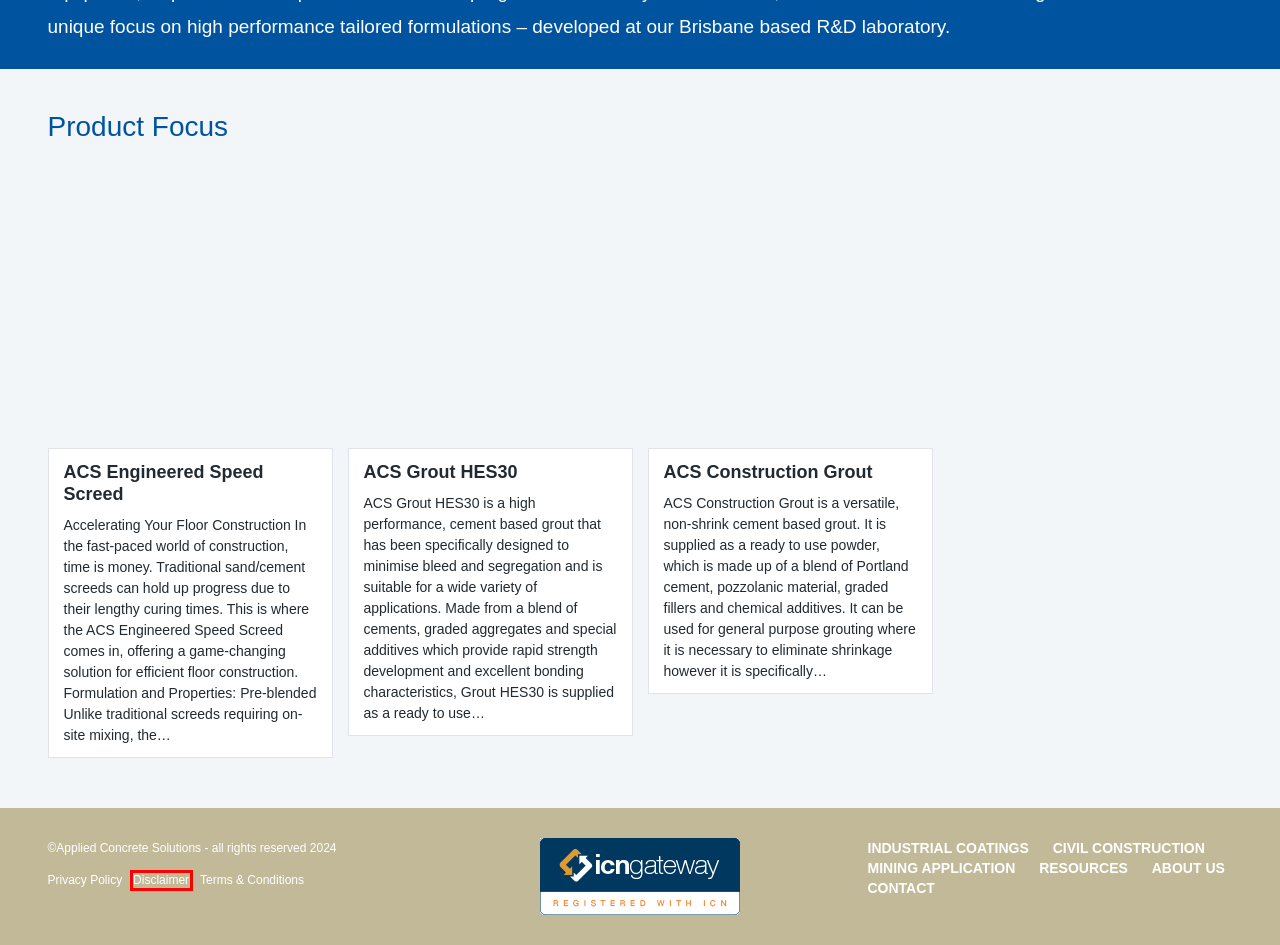Check out the screenshot of a webpage with a red rectangle bounding box. Select the best fitting webpage description that aligns with the new webpage after clicking the element inside the bounding box. Here are the candidates:
A. ACS Grout HES30 | Applied Concrete SolutionsApplied Concrete Solutions (ACS)
B. ACS Construction Grout | Applied Concrete SolutionsApplied Concrete Solutions (ACS)
C. Our Terms and ConditionsApplied Concrete Solutions (ACS)
D. Disclaimer - Applied Concrete Solutions (ACS)Applied Concrete Solutions (ACS)
E. Contact DetailsApplied Concrete Solutions (ACS)
F. Privacy Policy - Applied Concrete Solutions (ACS)Applied Concrete Solutions (ACS)
G. ACS Engineered Speed Screed - Applied Concrete Solutions (ACS)Applied Concrete Solutions (ACS)
H. ACS | Concrete Solutions for Mining, Civil & Engineering | About UsApplied Concrete Solutions (ACS)

D